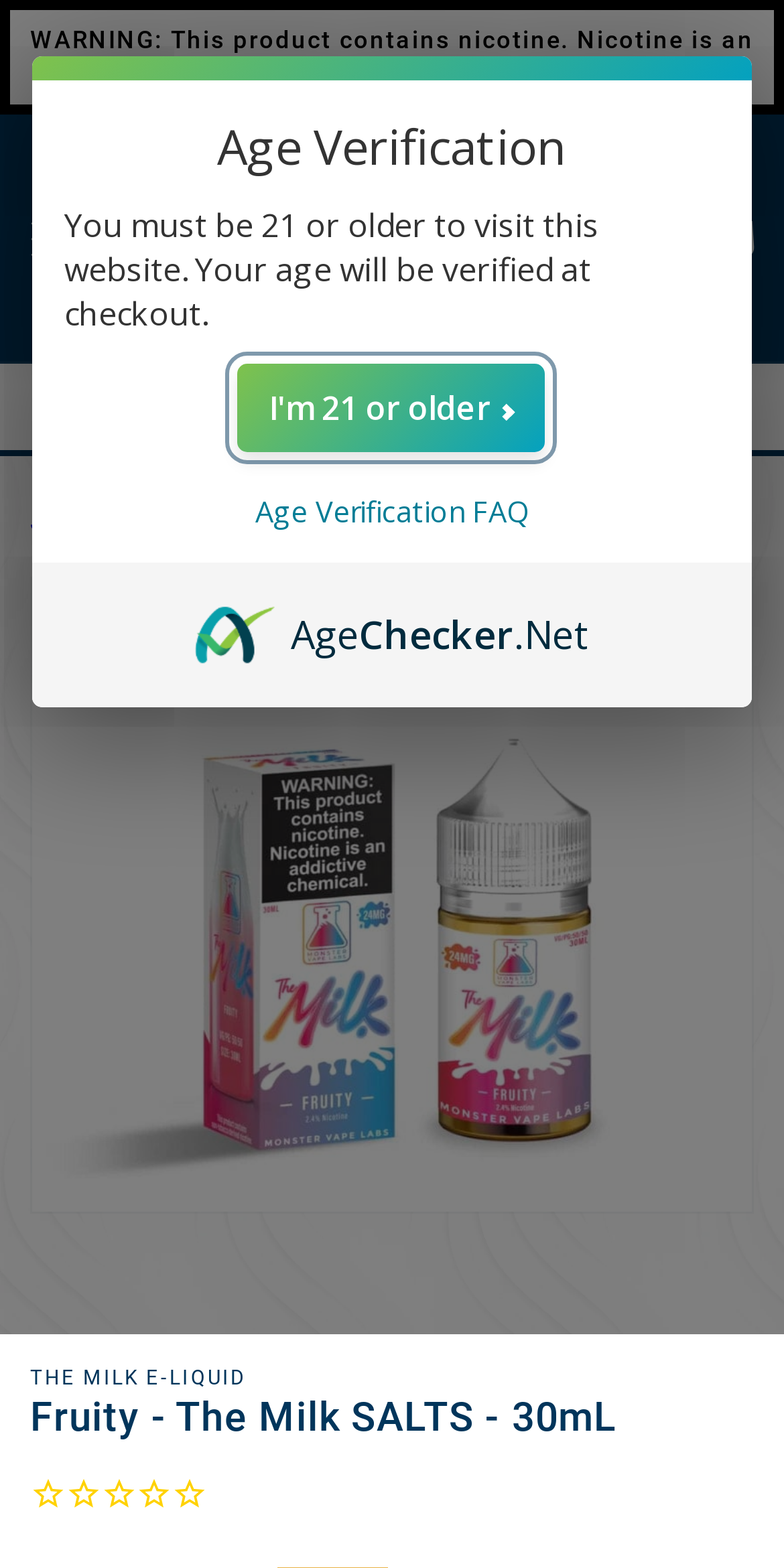Please mark the clickable region by giving the bounding box coordinates needed to complete this instruction: "Search for products".

[0.767, 0.124, 0.879, 0.18]